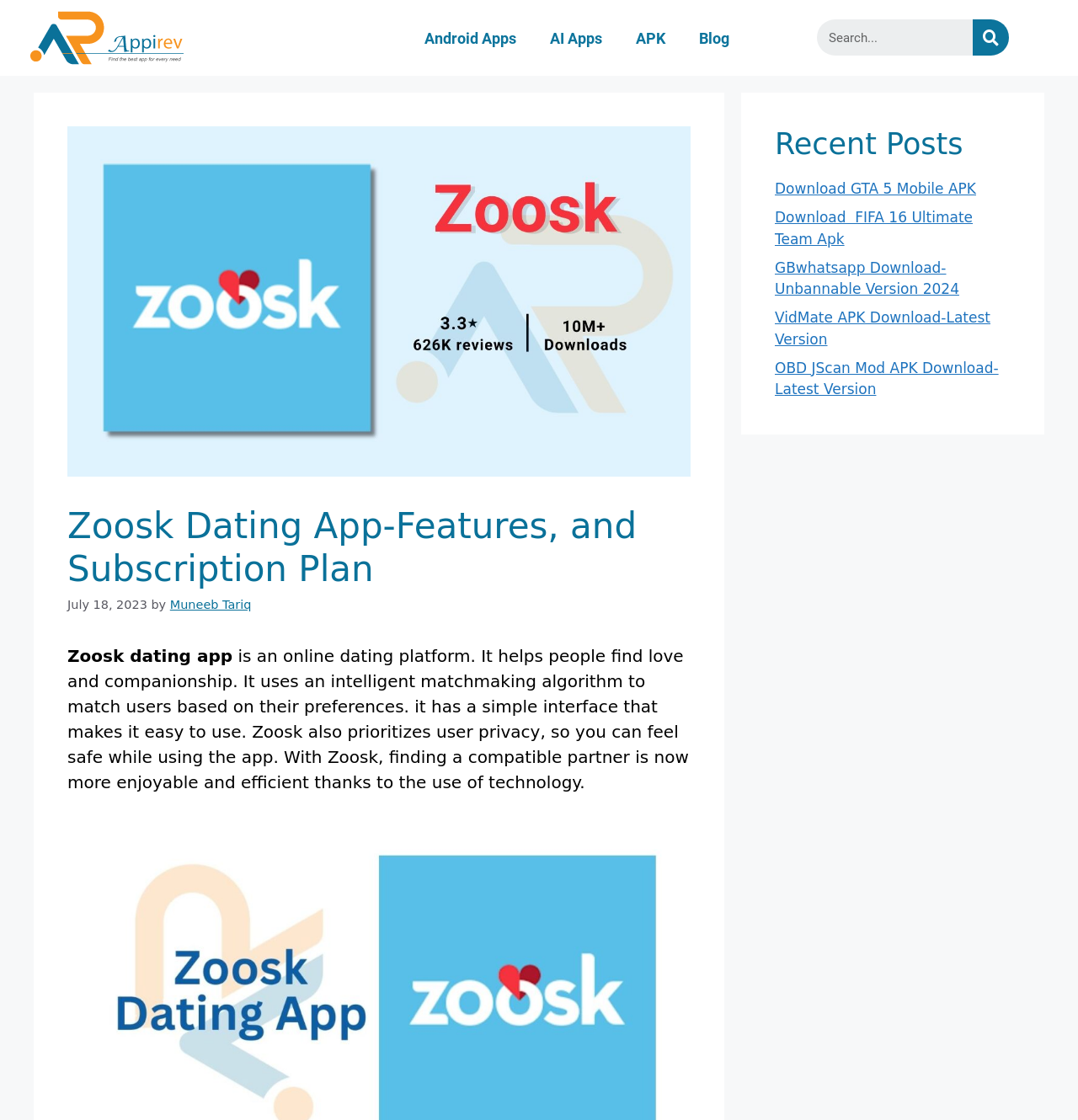Kindly determine the bounding box coordinates for the clickable area to achieve the given instruction: "View your cart".

None